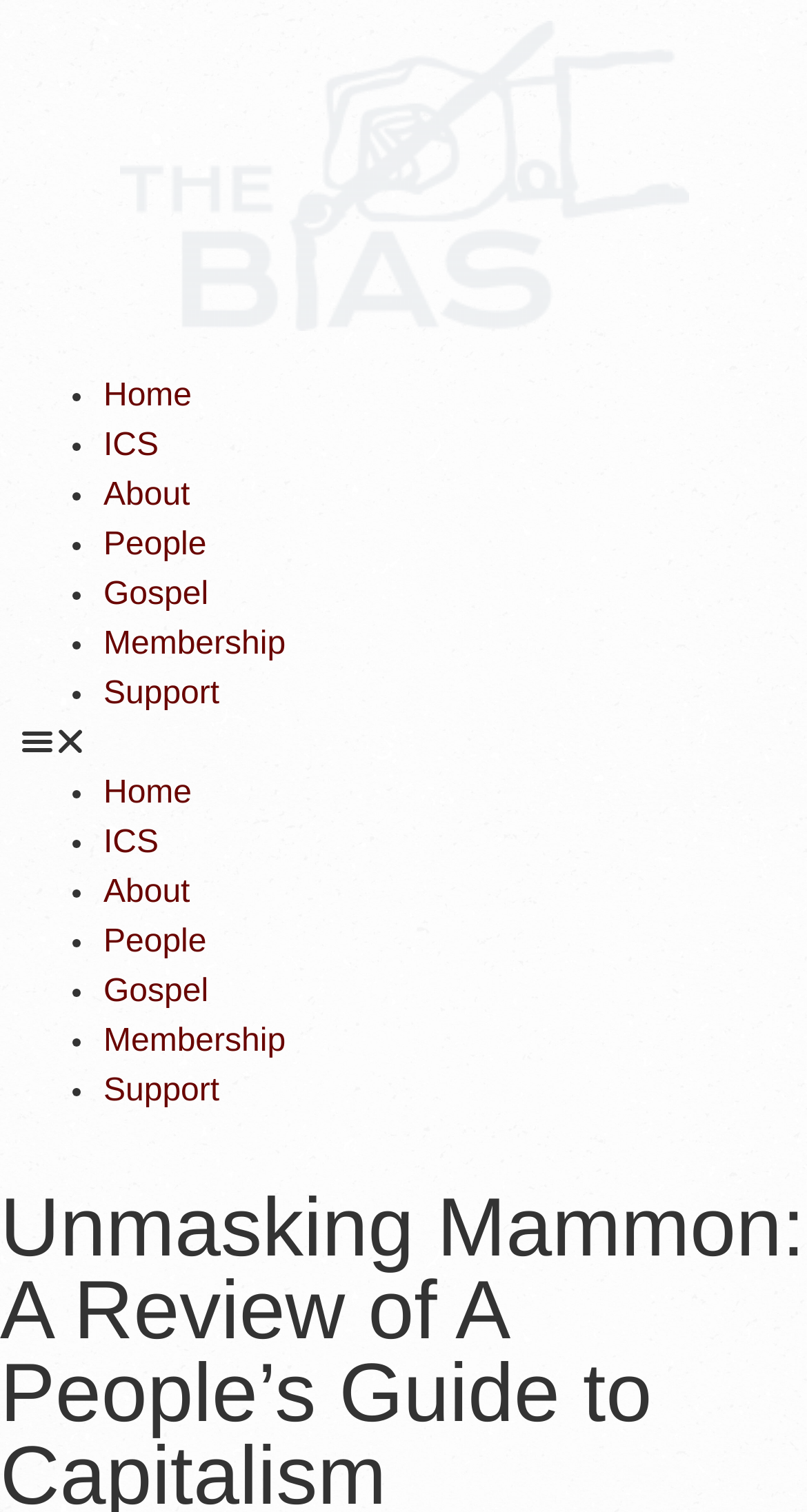Please determine the bounding box coordinates of the section I need to click to accomplish this instruction: "Explore the Gospel section".

[0.128, 0.382, 0.258, 0.405]